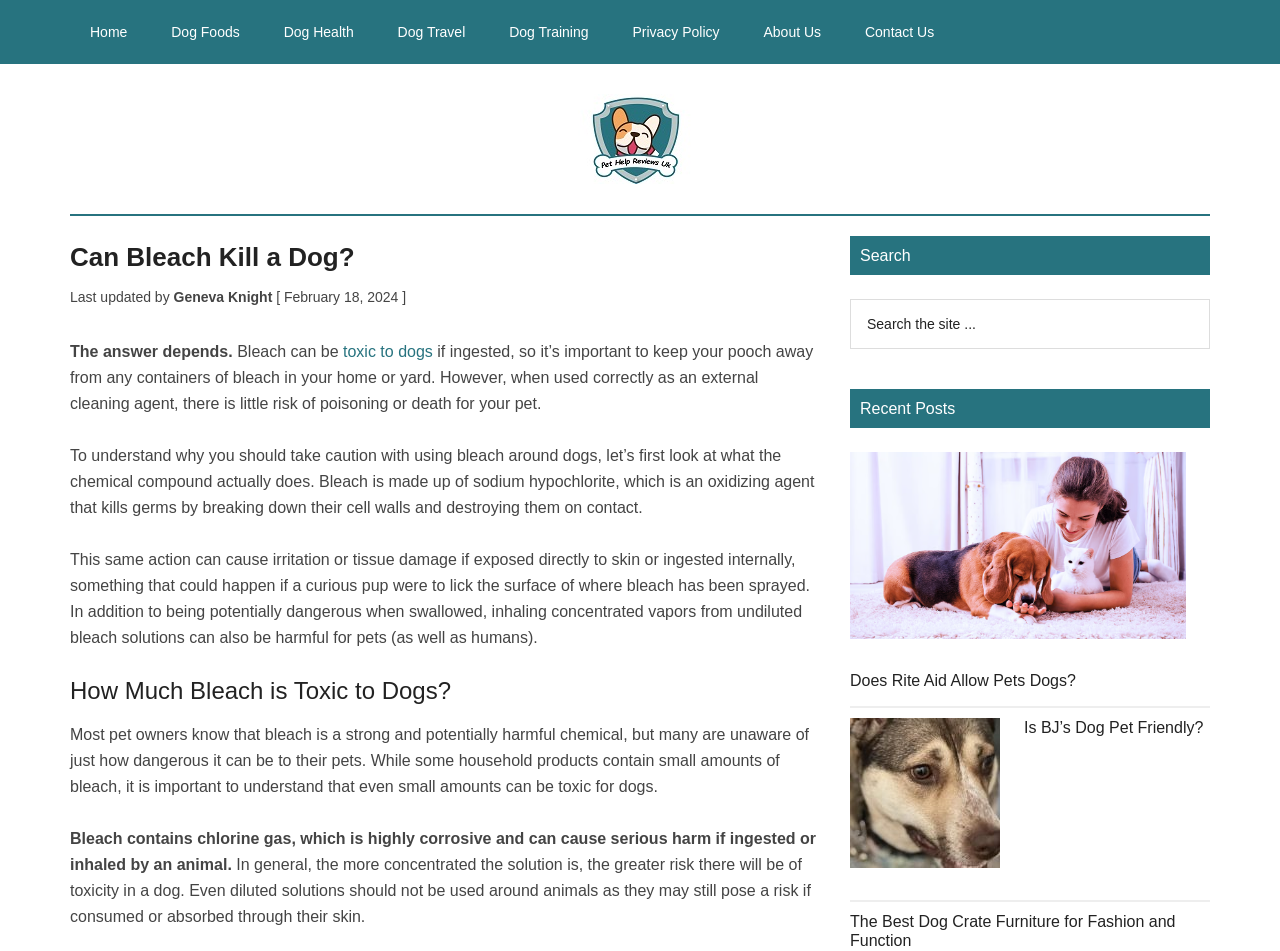Provide a one-word or one-phrase answer to the question:
What is the purpose of bleach?

Kills germs